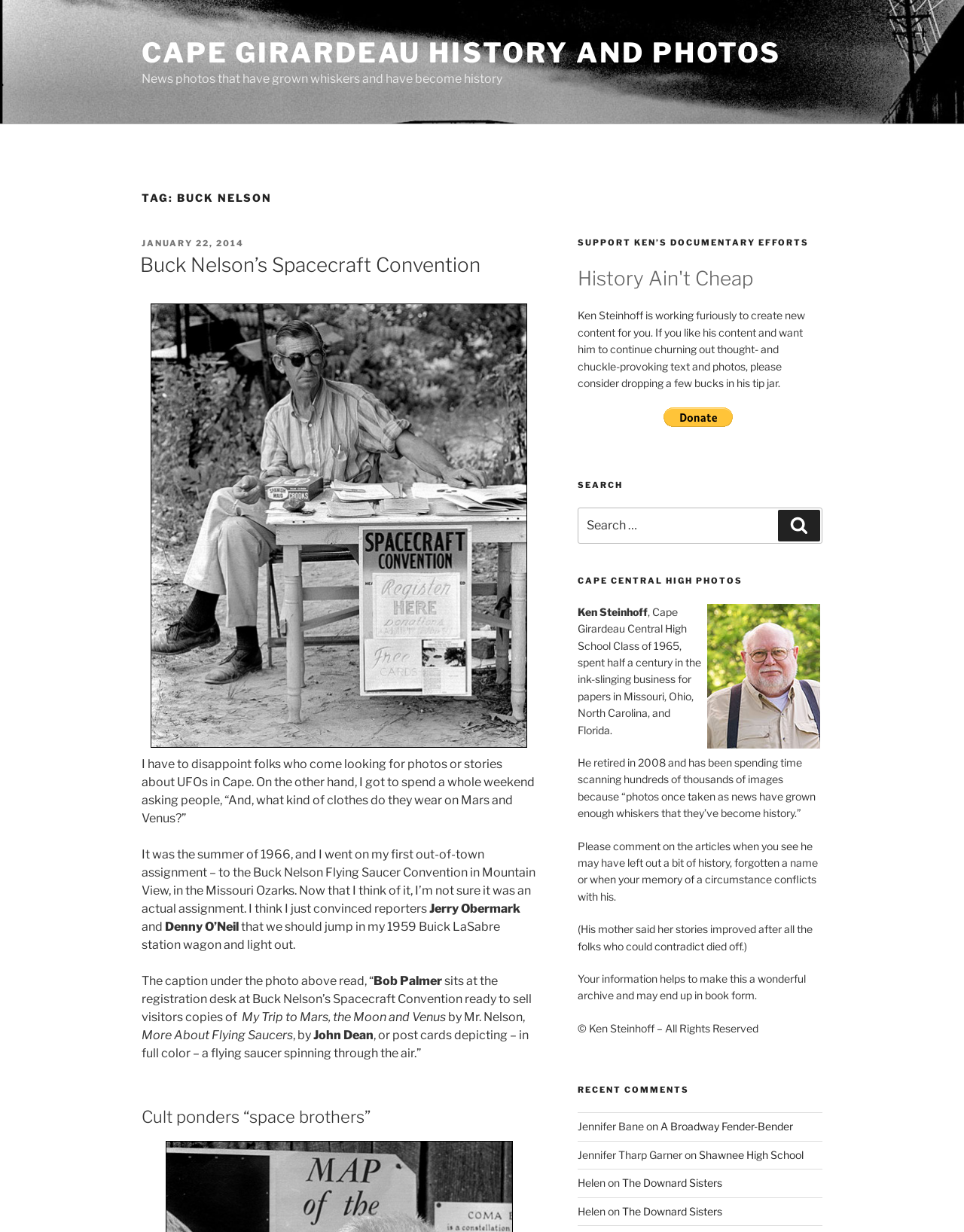Determine the bounding box coordinates of the clickable element necessary to fulfill the instruction: "Search for something". Provide the coordinates as four float numbers within the 0 to 1 range, i.e., [left, top, right, bottom].

[0.599, 0.412, 0.853, 0.442]